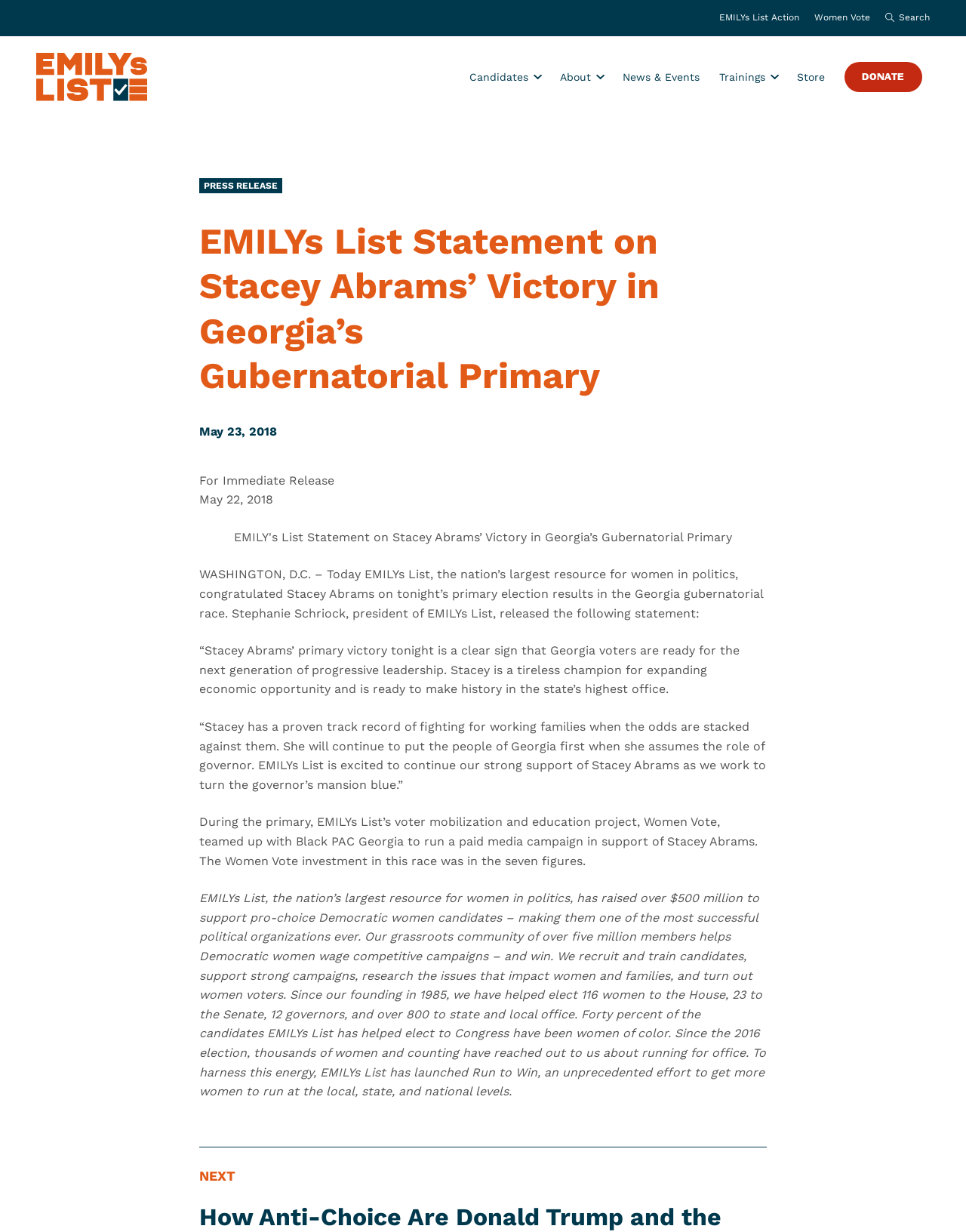Please identify the bounding box coordinates of the clickable area that will allow you to execute the instruction: "Join the waiting list for the mobile app beta".

None